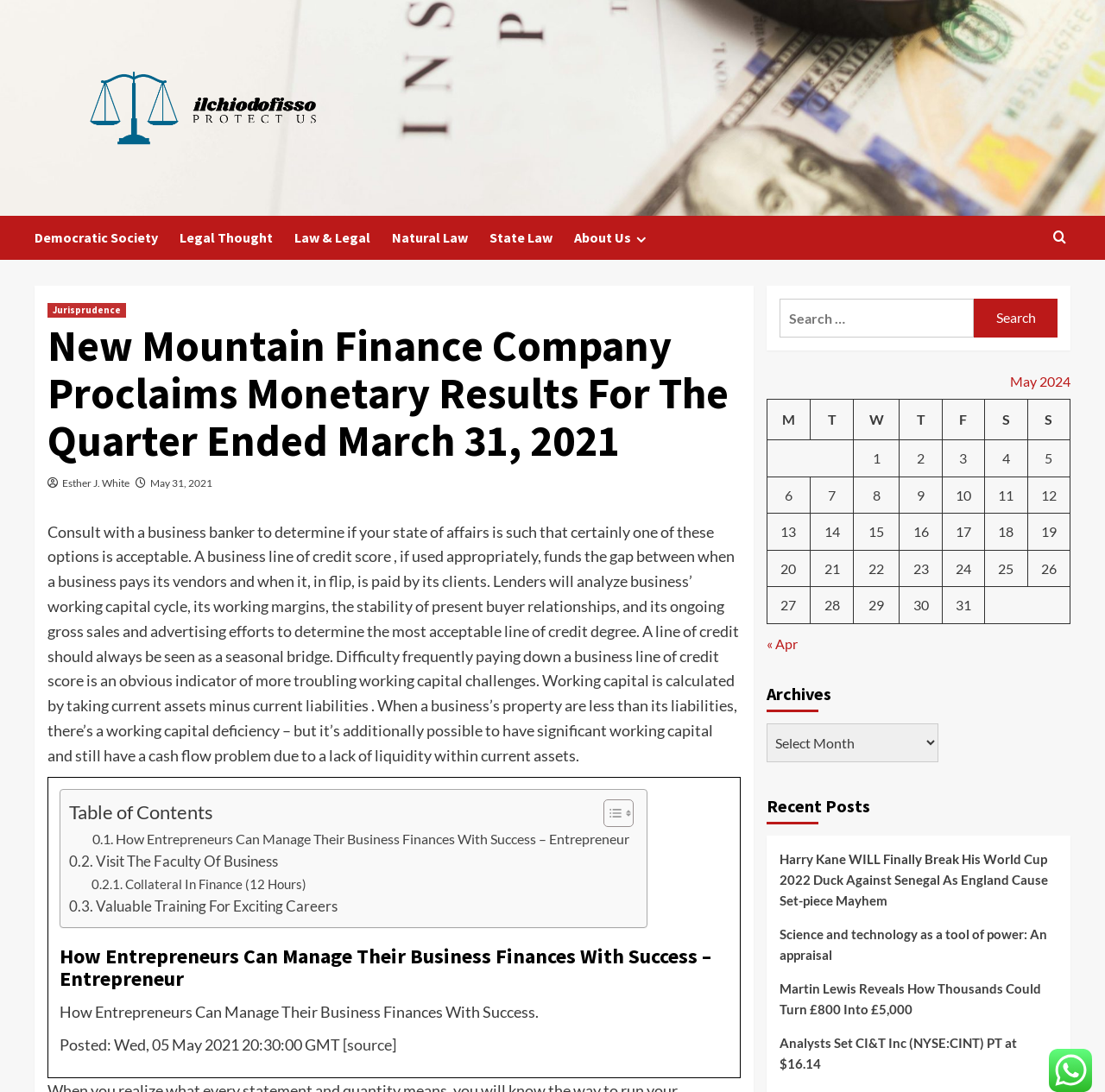Locate the primary heading on the webpage and return its text.

New Mountain Finance Company Proclaims Monetary Results For The Quarter Ended March 31, 2021